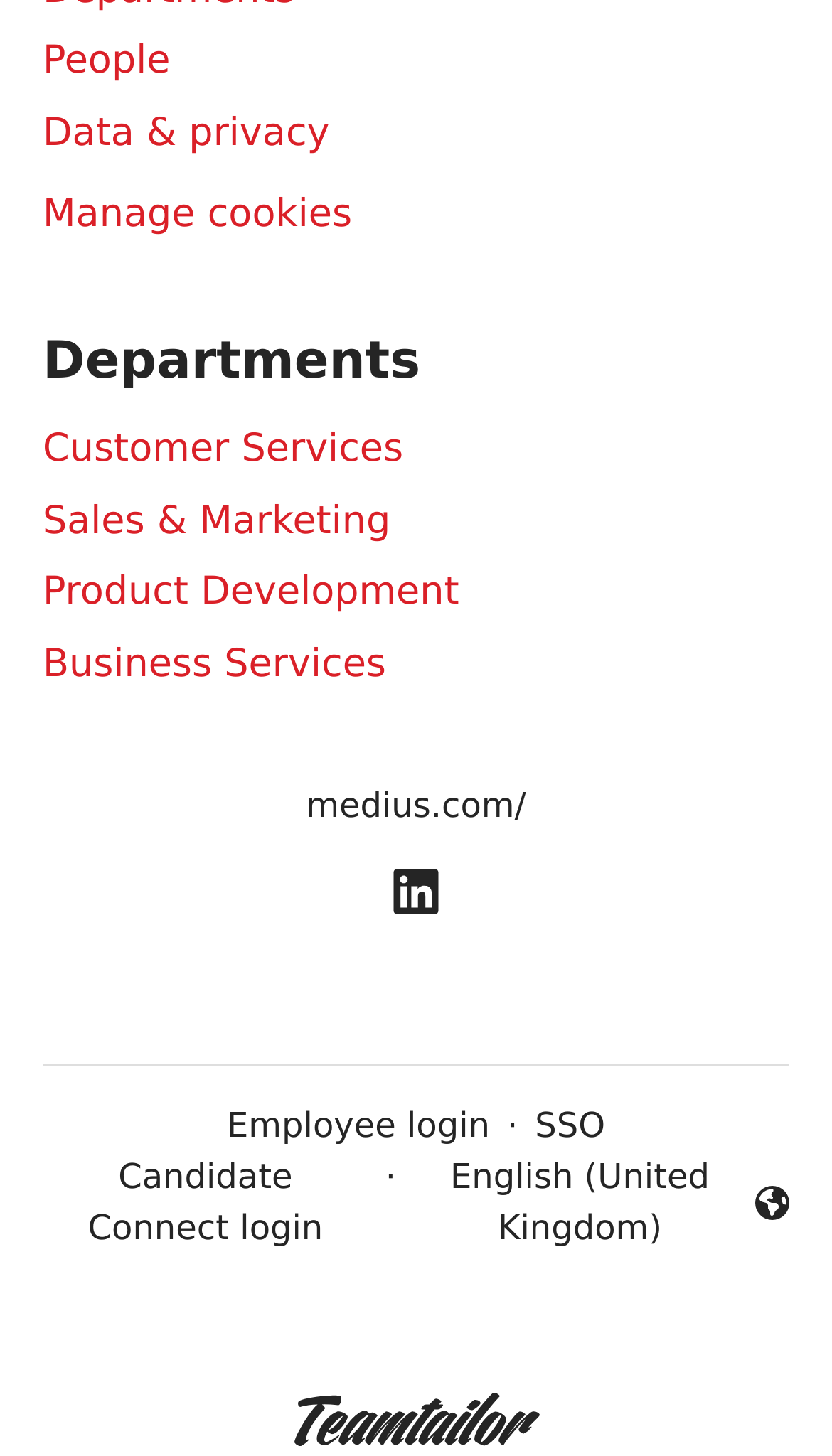Analyze the image and give a detailed response to the question:
What is the last element on the webpage?

The last element on the webpage is an image, located at the bottom of the webpage, which does not have any descriptive text or OCR text associated with it.